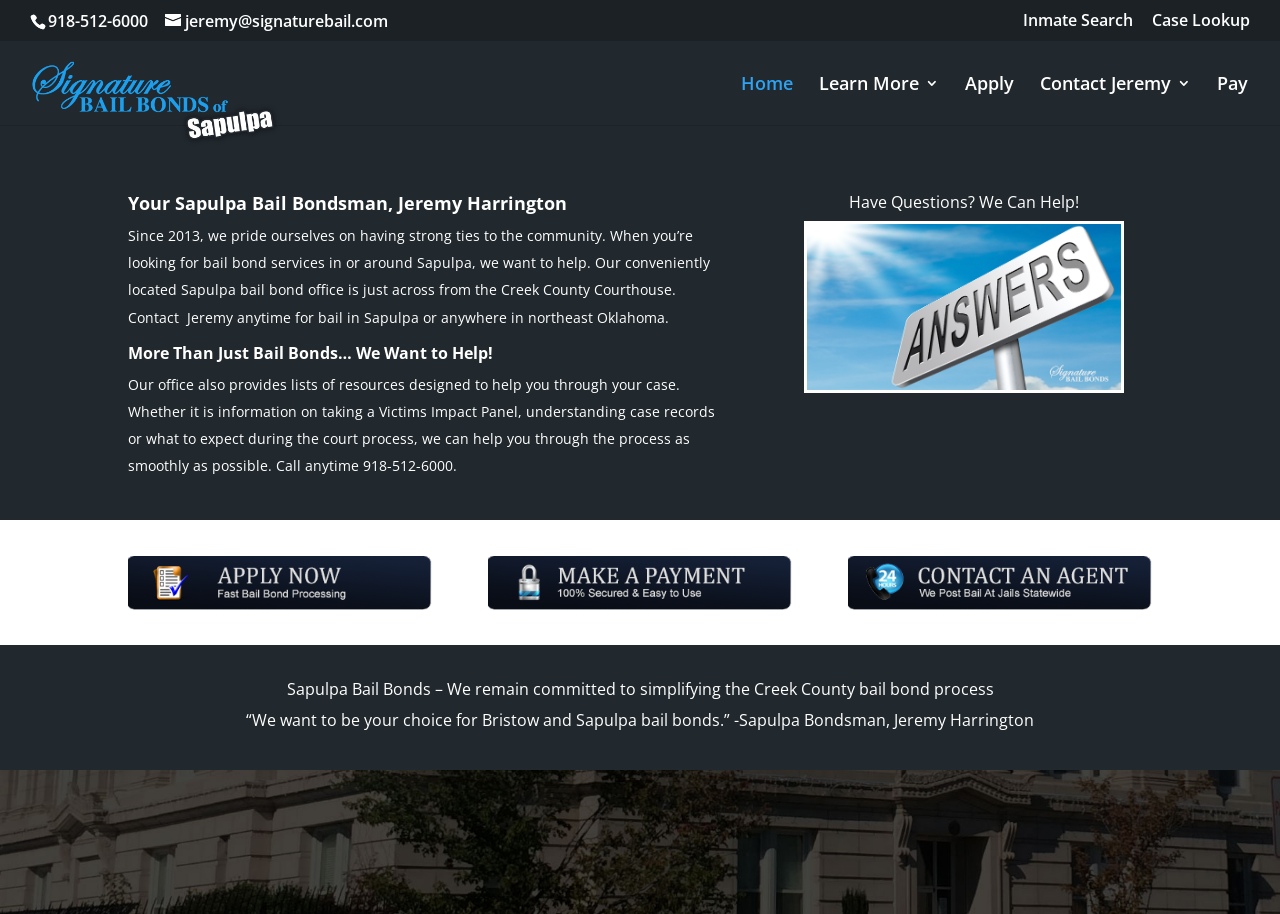What is the location of the Sapulpa bail bond office?
Please respond to the question thoroughly and include all relevant details.

The location of the office is mentioned in the paragraph of text that describes the services provided by Sapulpa Bail Bonds. It is stated that the office is conveniently located across from the Creek County Courthouse.